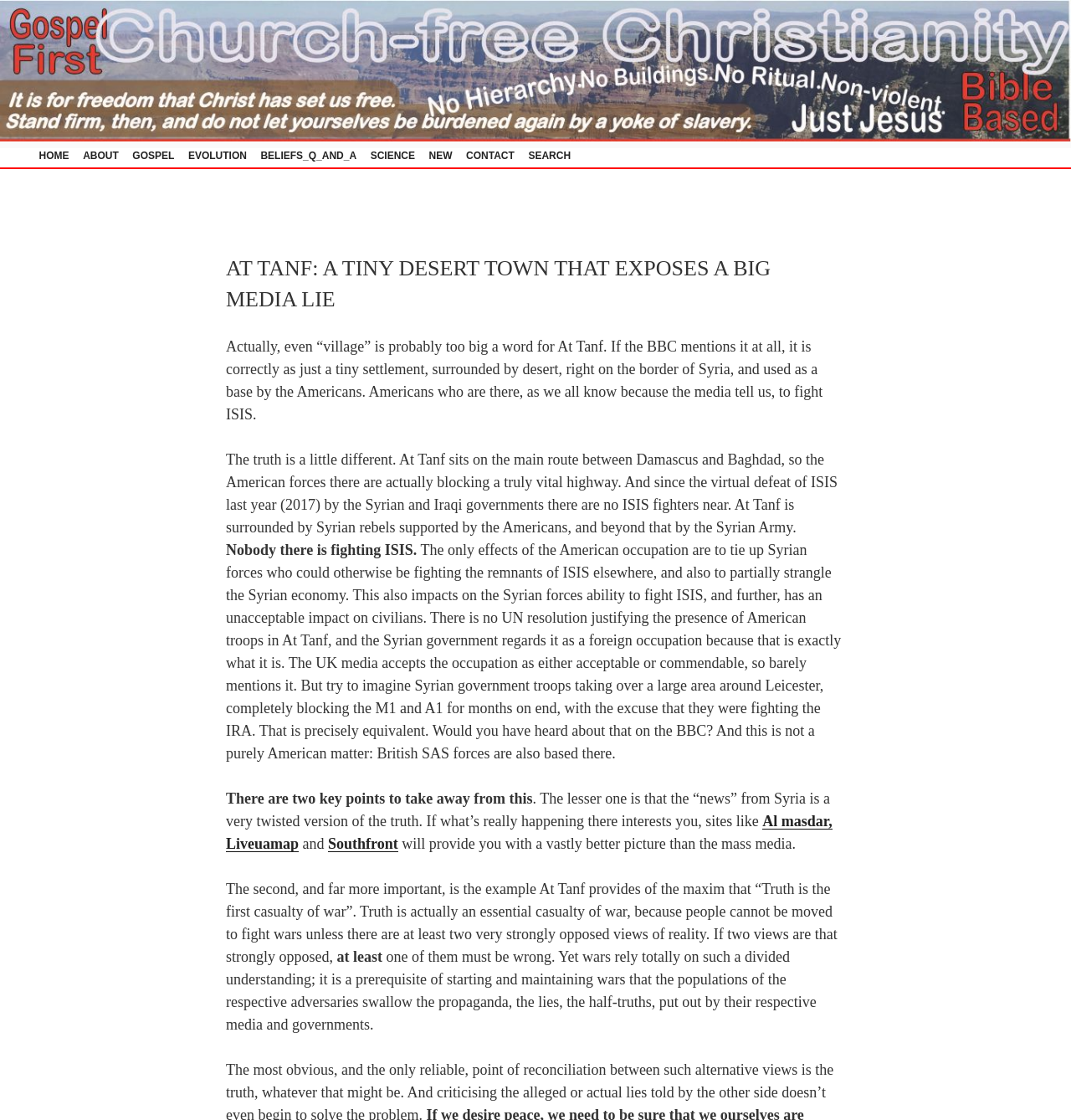Find the bounding box coordinates of the clickable area required to complete the following action: "Click the Al masdar link".

[0.712, 0.726, 0.777, 0.74]